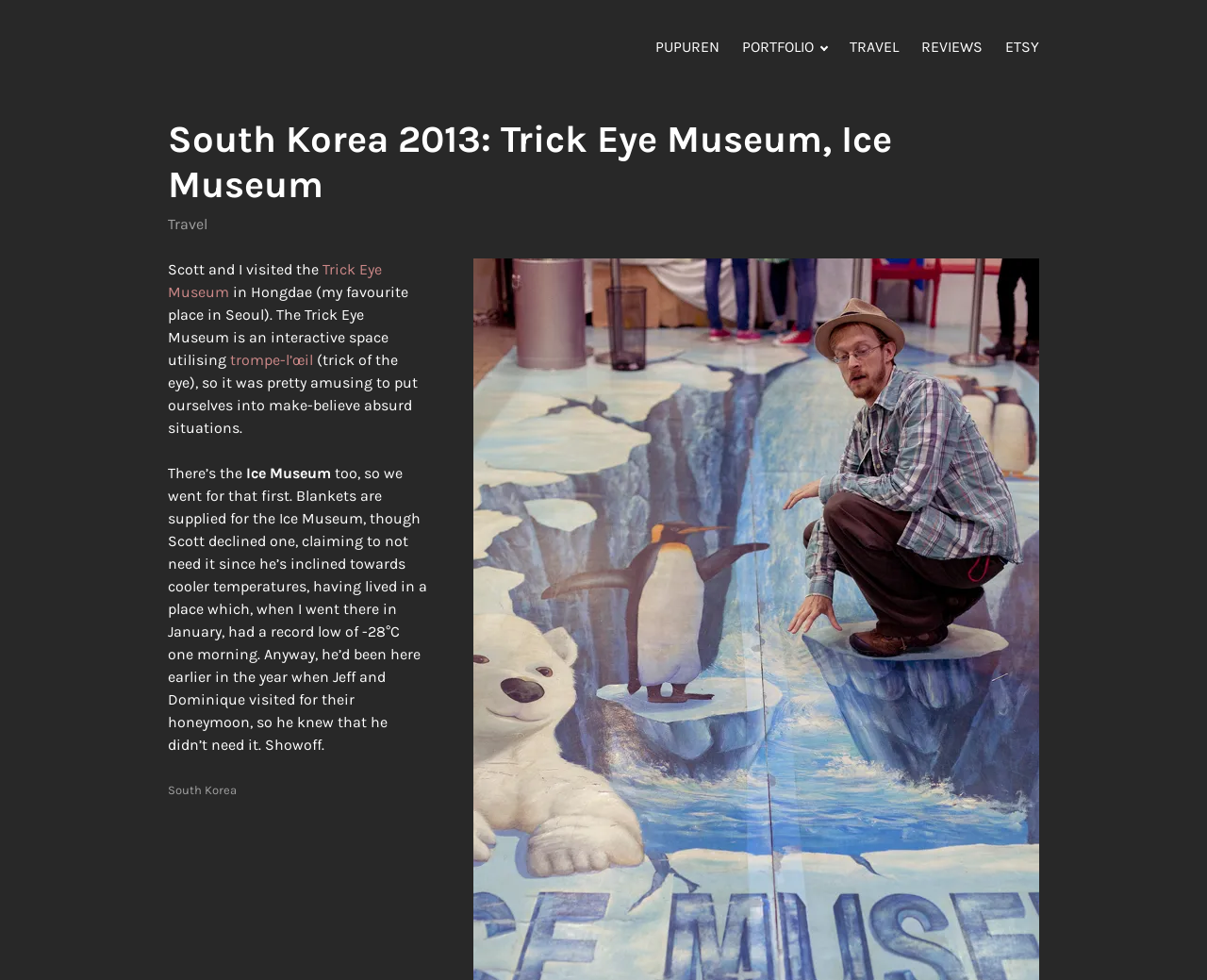Generate an in-depth caption that captures all aspects of the webpage.

The webpage is about a travel experience in South Korea, specifically a visit to the Trick Eye Museum and Ice Museum in Hongdae, Seoul. At the top, there is a header section with a title "South Korea 2013: Trick Eye Museum, Ice Museum" and a navigation menu with links to "PUPUREN", "PORTFOLIO", "TRAVEL", "REVIEWS", and "ETSY".

Below the header, there is a paragraph of text that describes the visit to the Trick Eye Museum, which is an interactive space using trompe-l'œil. The text mentions that the museum is amusing and allows visitors to put themselves into make-believe absurd situations.

Next to the paragraph, there is a link to "Trick Eye Museum" and another link to "trompe-l'œil". The text continues to describe the visit to the Ice Museum, mentioning that blankets are supplied, but Scott declined one because he's inclined towards cooler temperatures.

At the bottom of the page, there is a footer section with a link to "South Korea". There are no images on the page. Overall, the webpage has a simple layout with a focus on the text describing the travel experience.